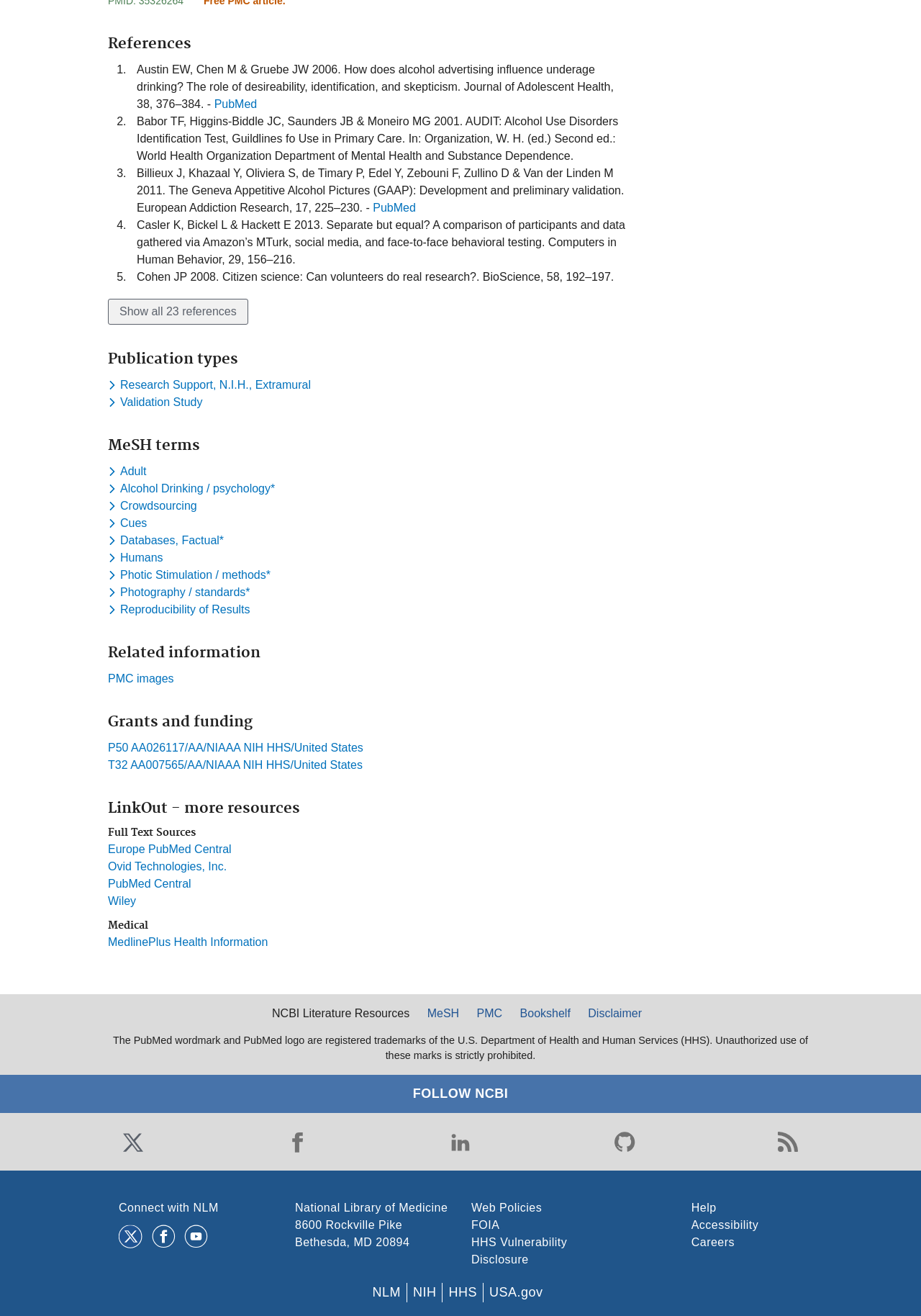Respond to the following question using a concise word or phrase: 
What is the title of the first reference?

Austin EW, Chen M & Gruebe JW 2006